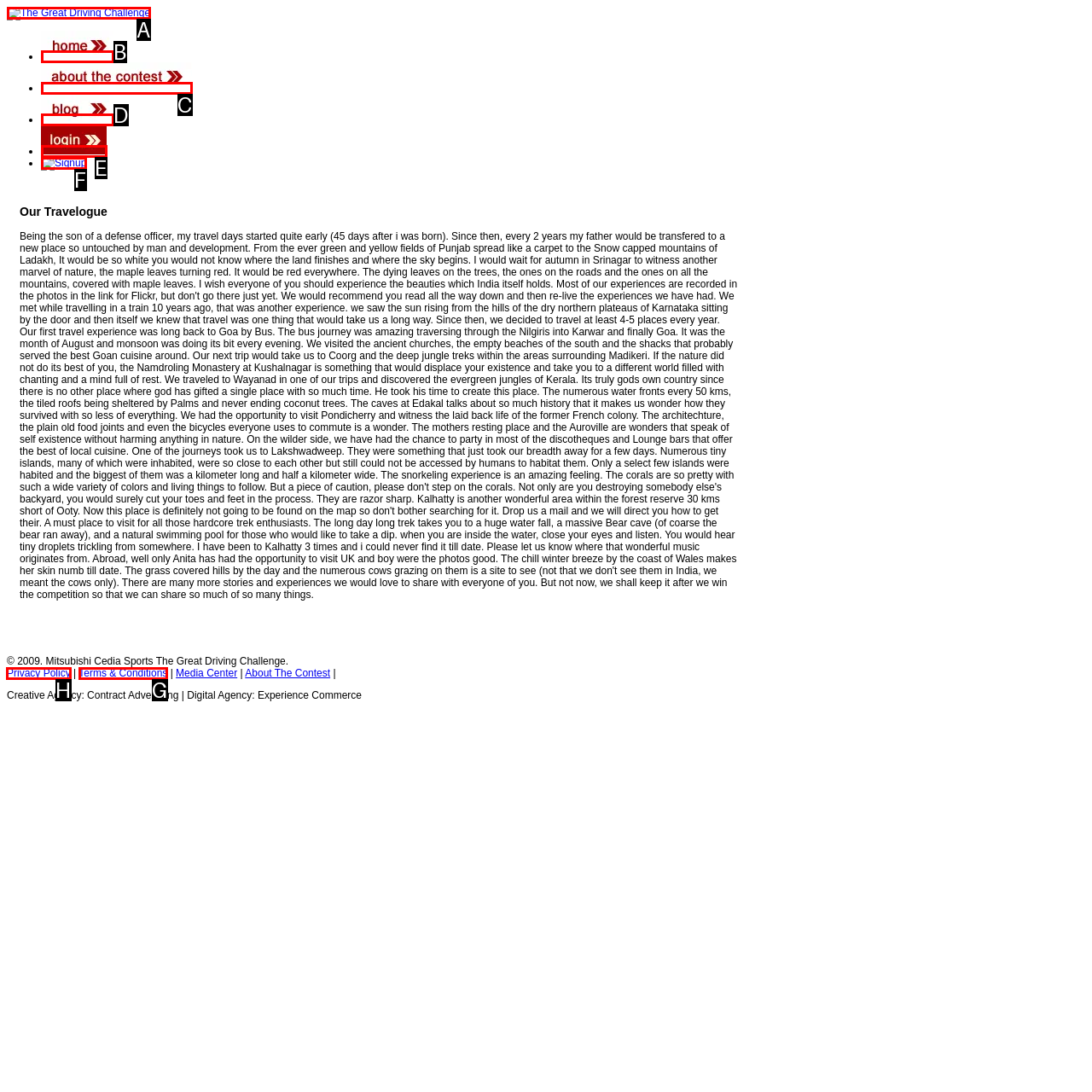Identify the correct UI element to click for this instruction: view privacy policy
Respond with the appropriate option's letter from the provided choices directly.

H